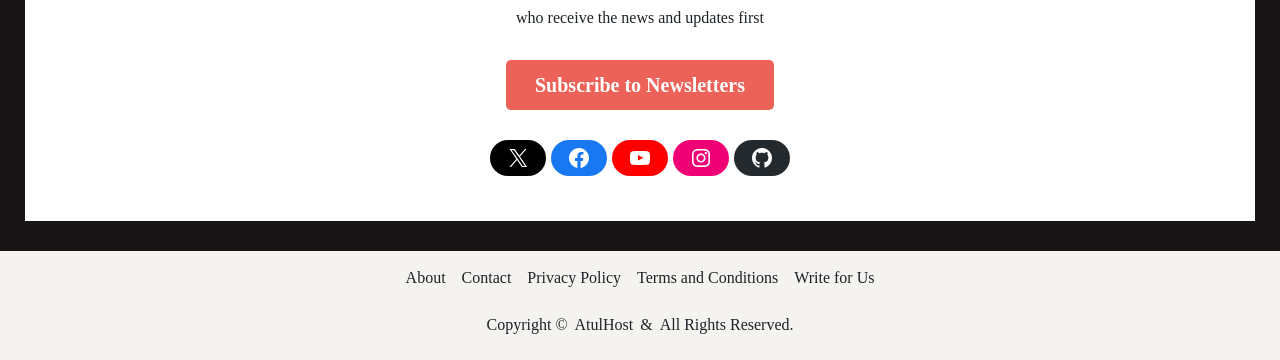Find the bounding box coordinates of the area that needs to be clicked in order to achieve the following instruction: "Read about AtulHost". The coordinates should be specified as four float numbers between 0 and 1, i.e., [left, top, right, bottom].

[0.449, 0.879, 0.495, 0.926]